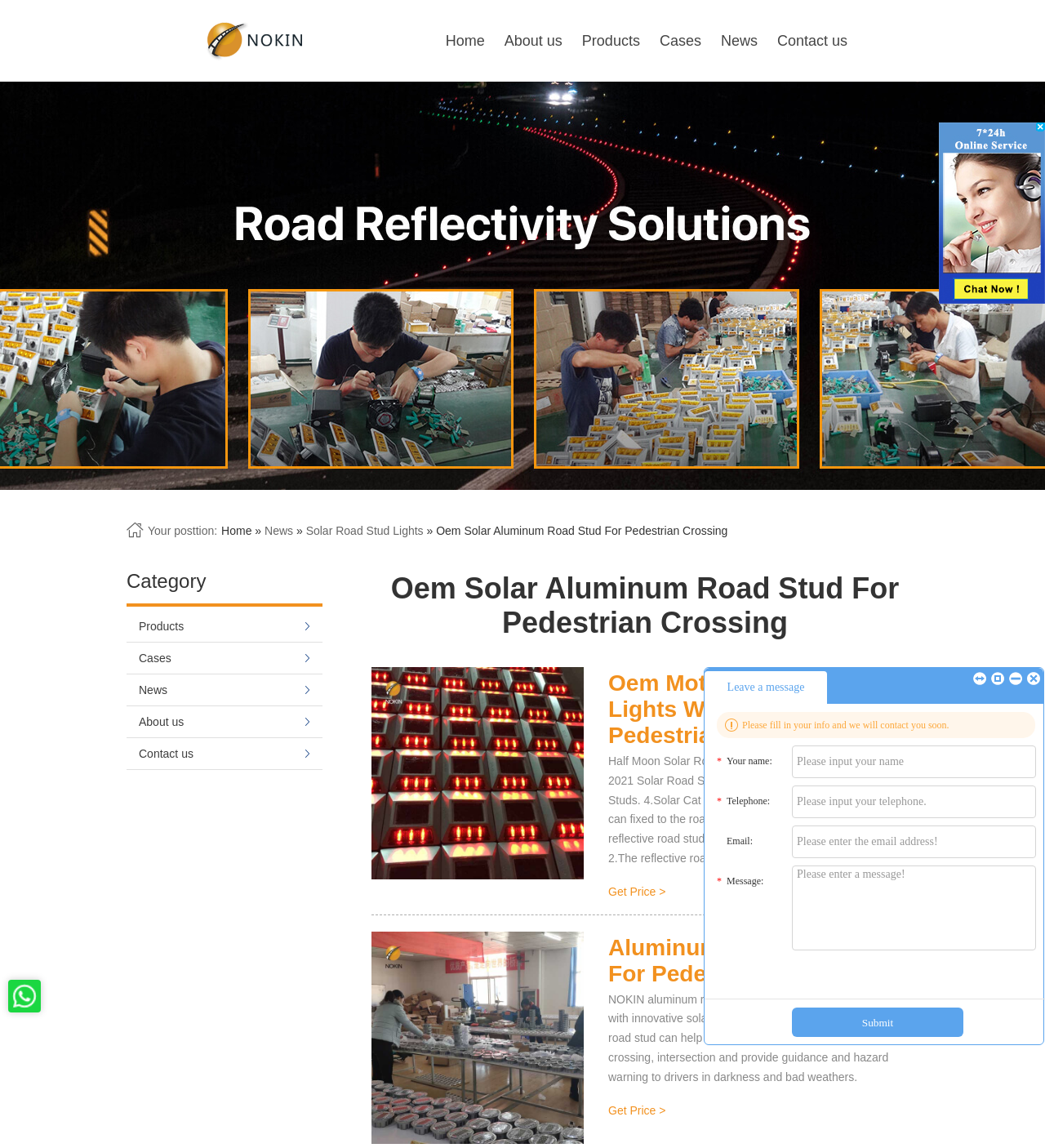From the element description: "February 2024", extract the bounding box coordinates of the UI element. The coordinates should be expressed as four float numbers between 0 and 1, in the order [left, top, right, bottom].

None